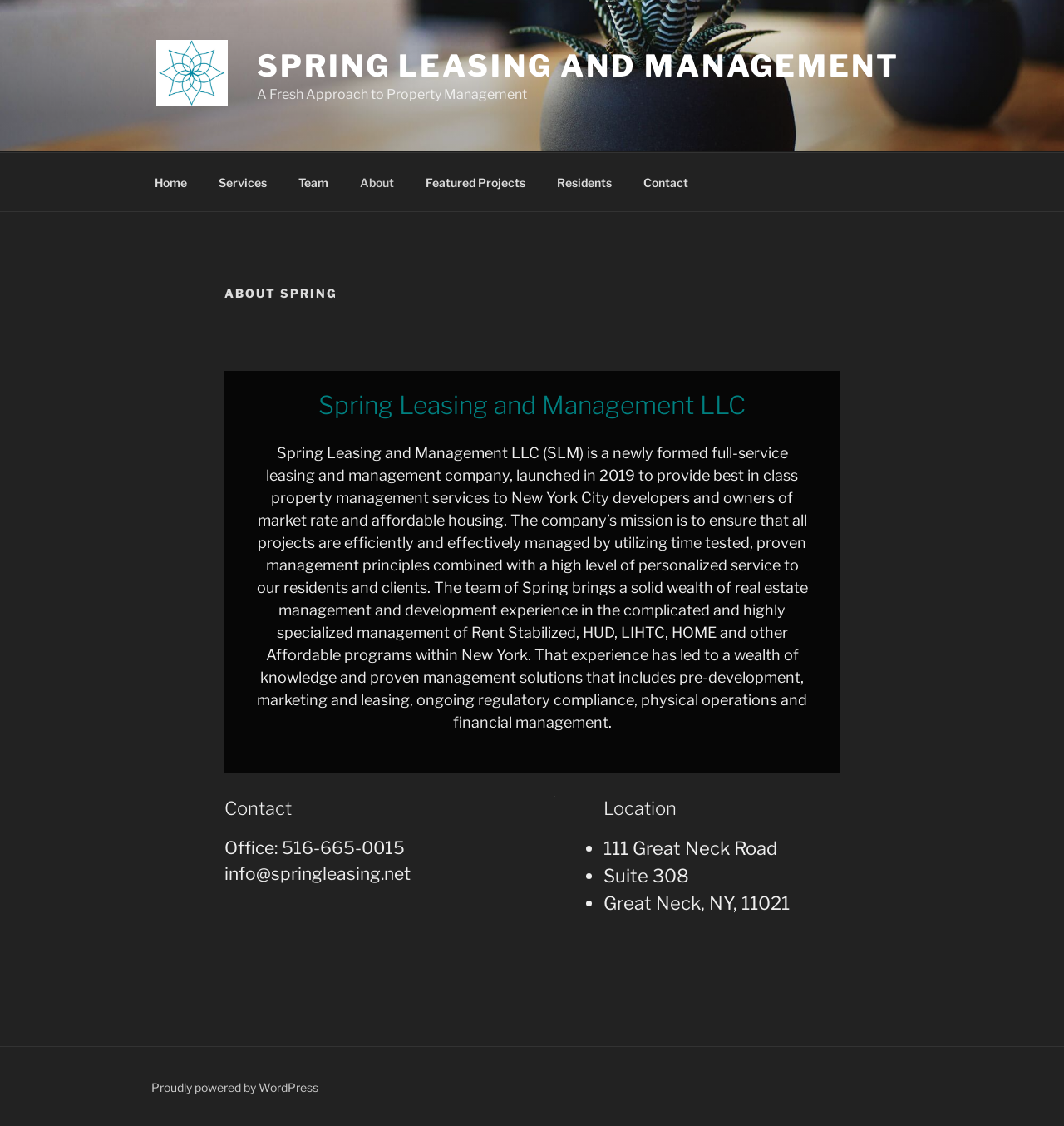What is the location of the office?
Craft a detailed and extensive response to the question.

I found the answer by looking at the list markers and static texts in the location section of the webpage, which is a sub-element of the article element. The location is described in three list items: '111 Great Neck Road', 'Suite 308', and 'Great Neck, NY, 11021'.